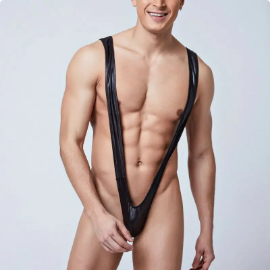Describe all the elements in the image with great detail.

This image features a male model confidently showcasing a black leather mankini, which is designed to be both eye-catching and provocative. The unique garment features a deep V-neckline that extends down to form slender straps, emphasizing the model's physique. The sleek material adds a modern touch, while the overall design is styled to turn heads and make a statement. Ideal for those looking to stand out at parties or events, this mankini epitomizes bold fashion choices. The model's expression suggests a playful and carefree attitude, reinforcing the fun and adventurous spirit associated with this type of swimwear.